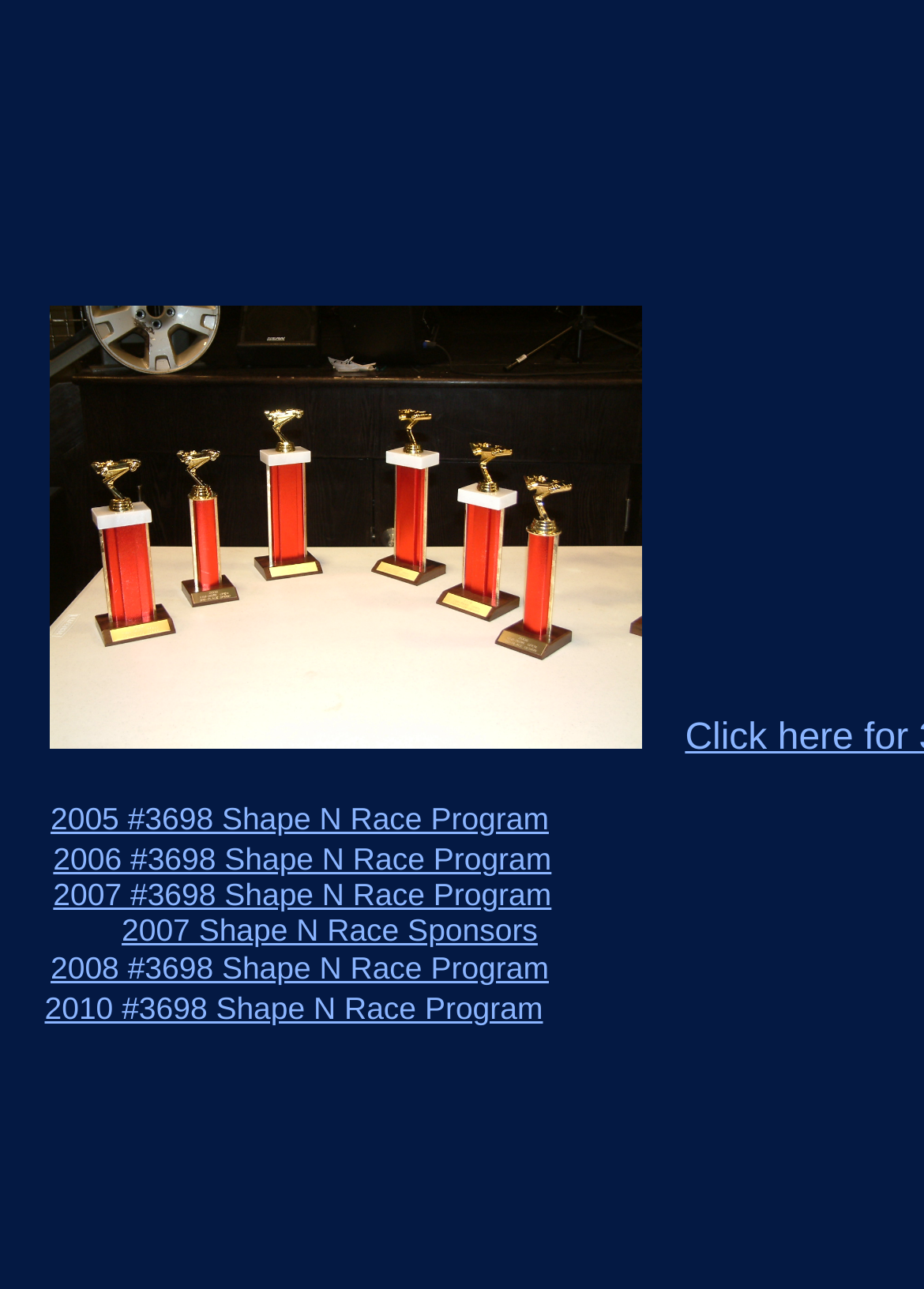How many Shape N Race Programs are listed?
From the image, respond with a single word or phrase.

5